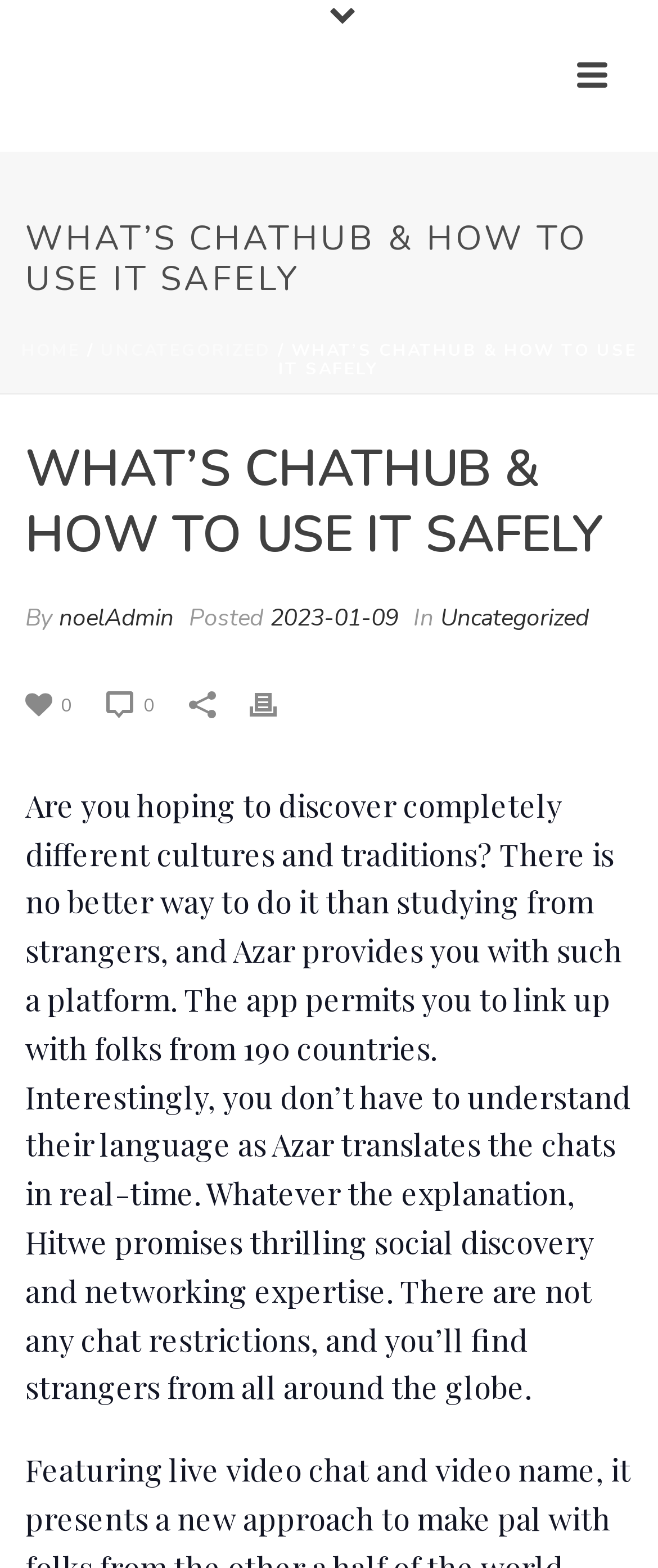Could you provide the bounding box coordinates for the portion of the screen to click to complete this instruction: "Click on the HOME link"?

[0.032, 0.216, 0.122, 0.231]